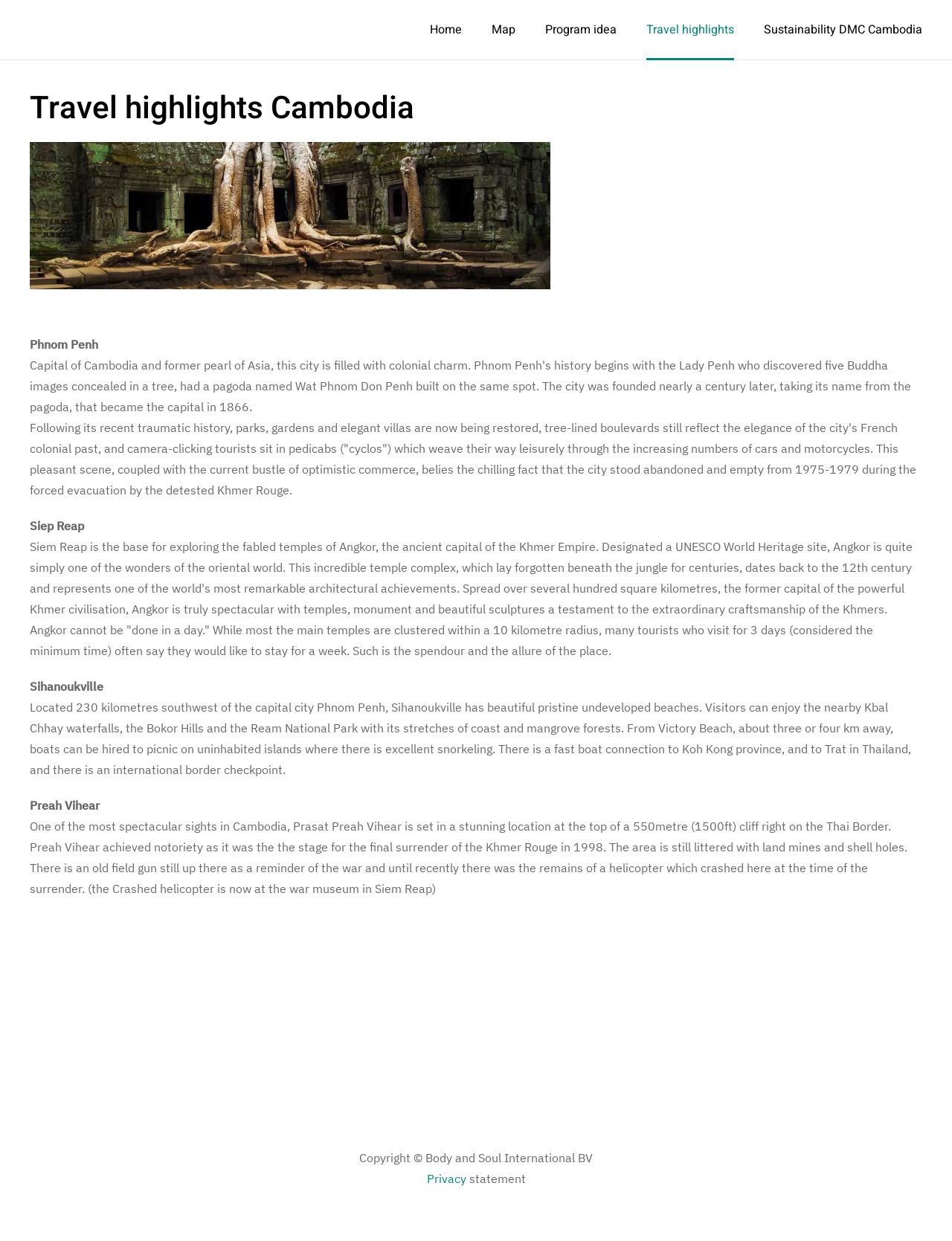What is the name of the company owning the copyright?
Look at the webpage screenshot and answer the question with a detailed explanation.

The StaticText element at the bottom of the page mentions 'Copyright © Body and Soul International BV', indicating that this company owns the copyright.